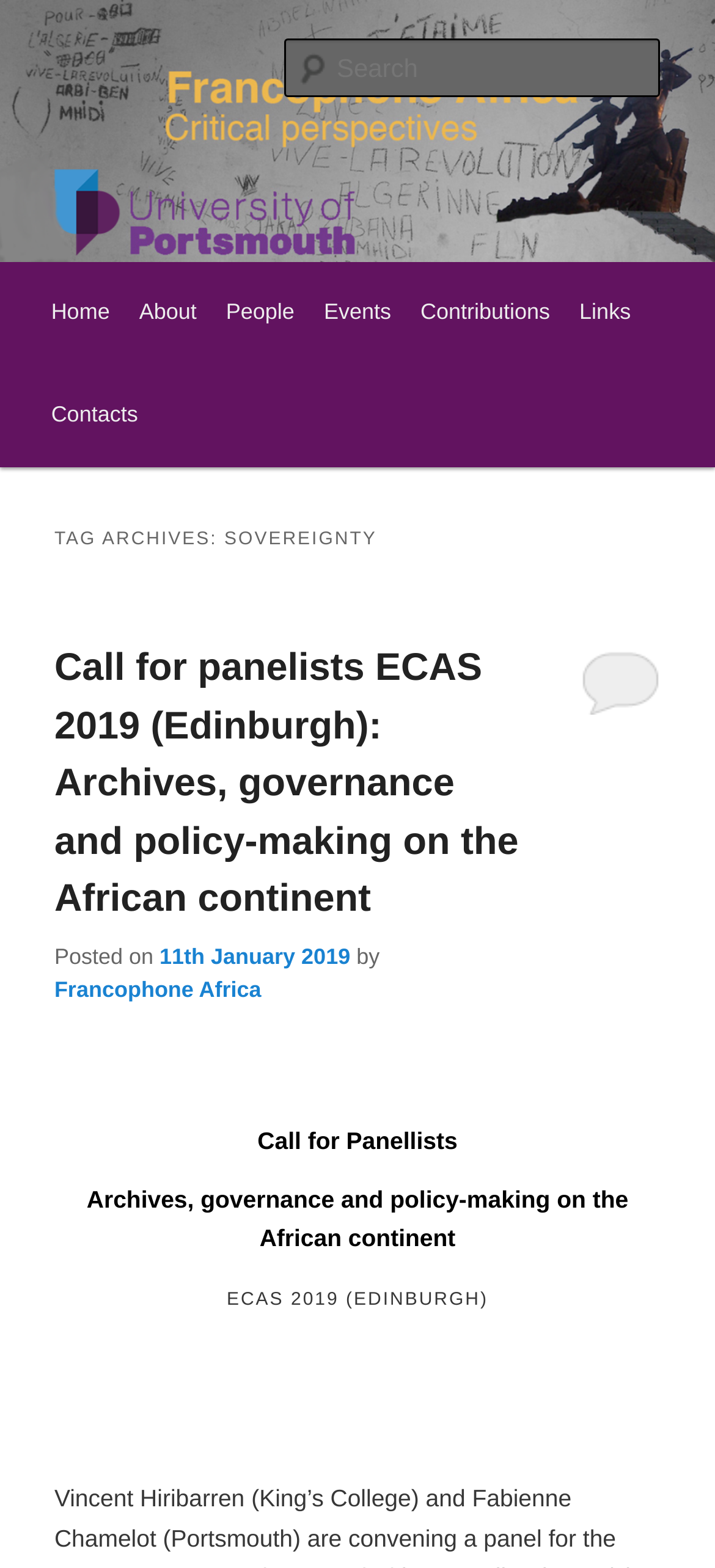Point out the bounding box coordinates of the section to click in order to follow this instruction: "Read about sovereignty".

[0.076, 0.33, 0.924, 0.36]